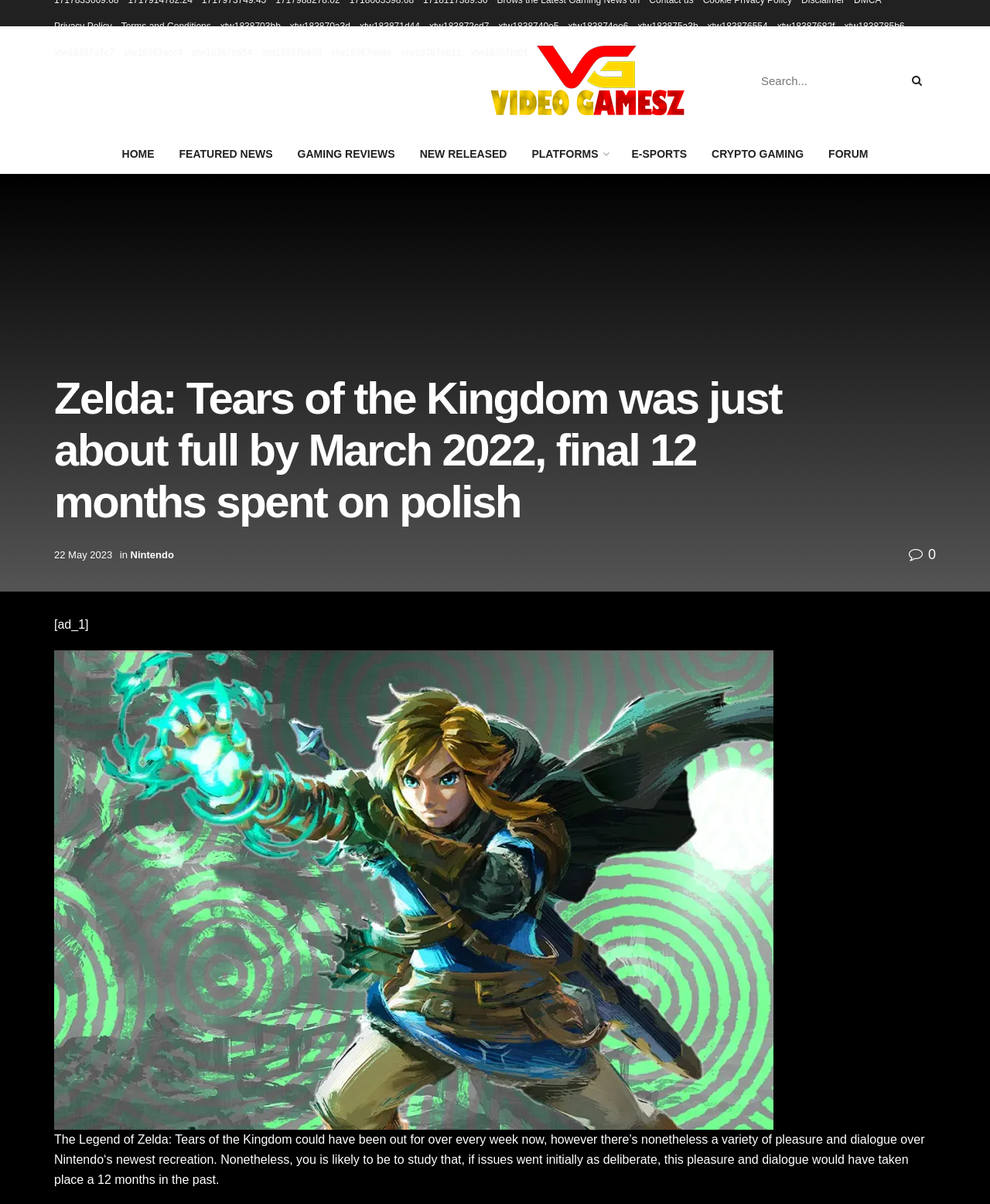Given the description Acknowledgements, predict the bounding box coordinates of the UI element. Ensure the coordinates are in the format (top-left x, top-left y, bottom-right x, bottom-right y) and all values are between 0 and 1.

None